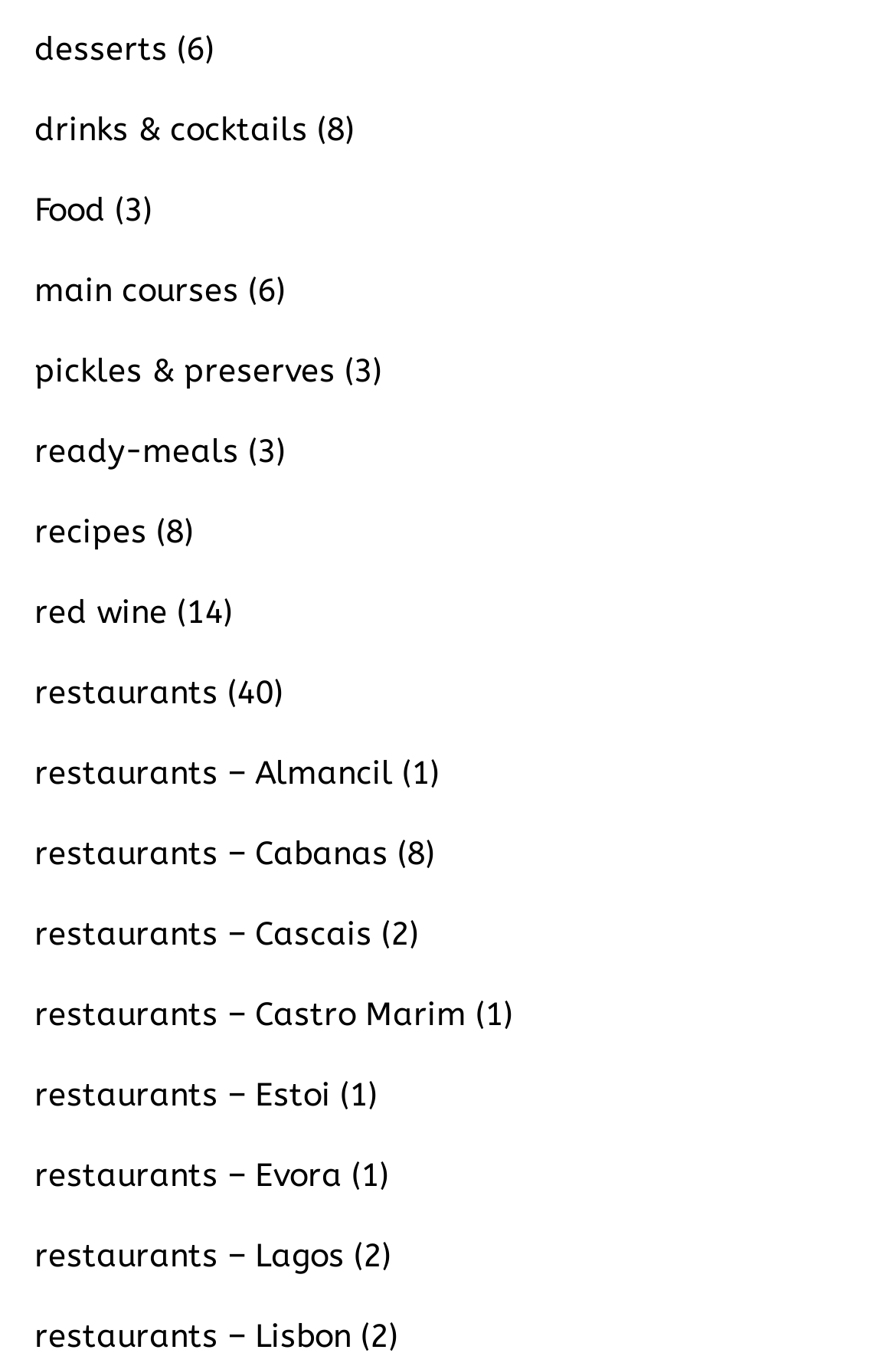Provide your answer in a single word or phrase: 
How many StaticText elements are there on the webpage?

13